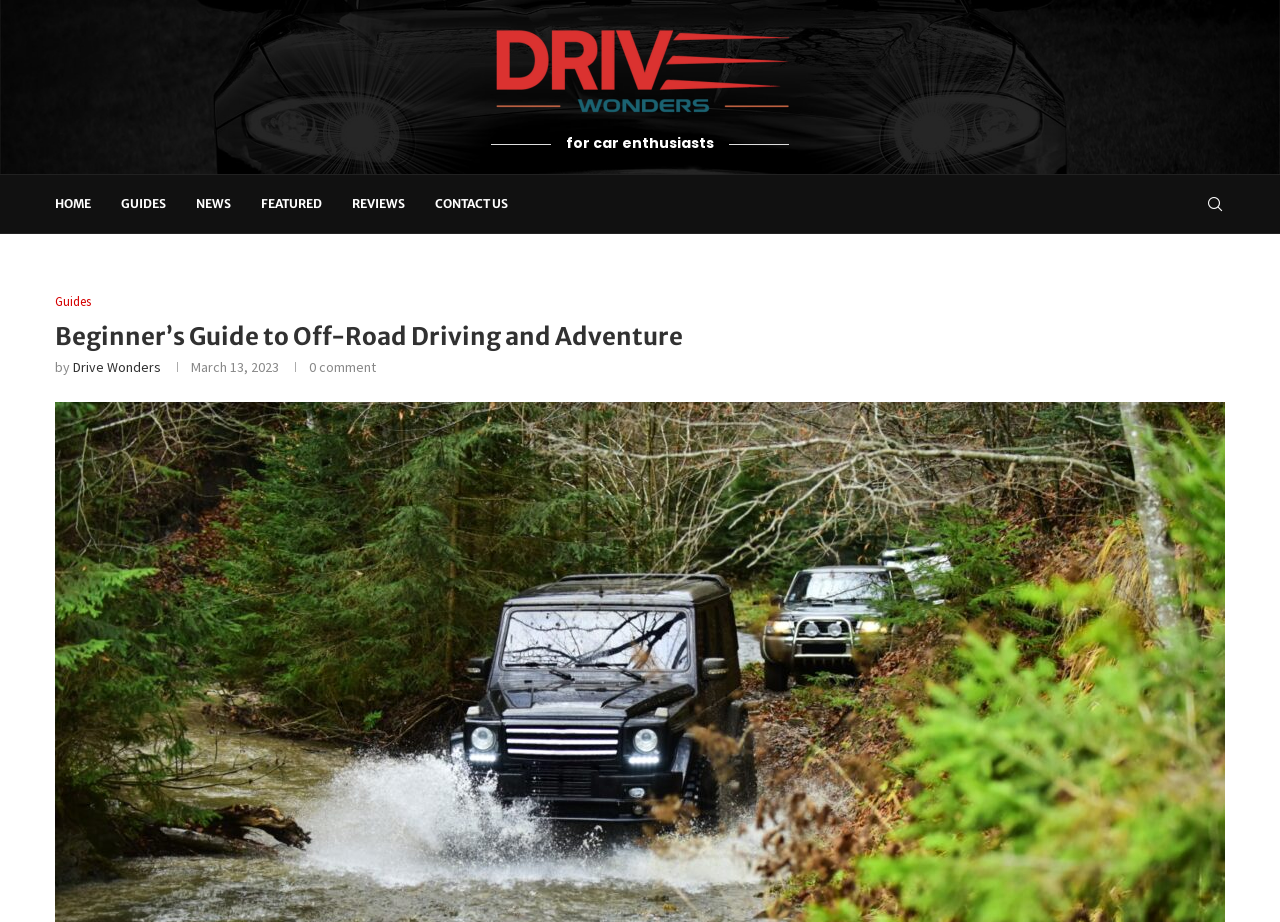What is the name of the website?
Using the image, give a concise answer in the form of a single word or short phrase.

Drive Wonders